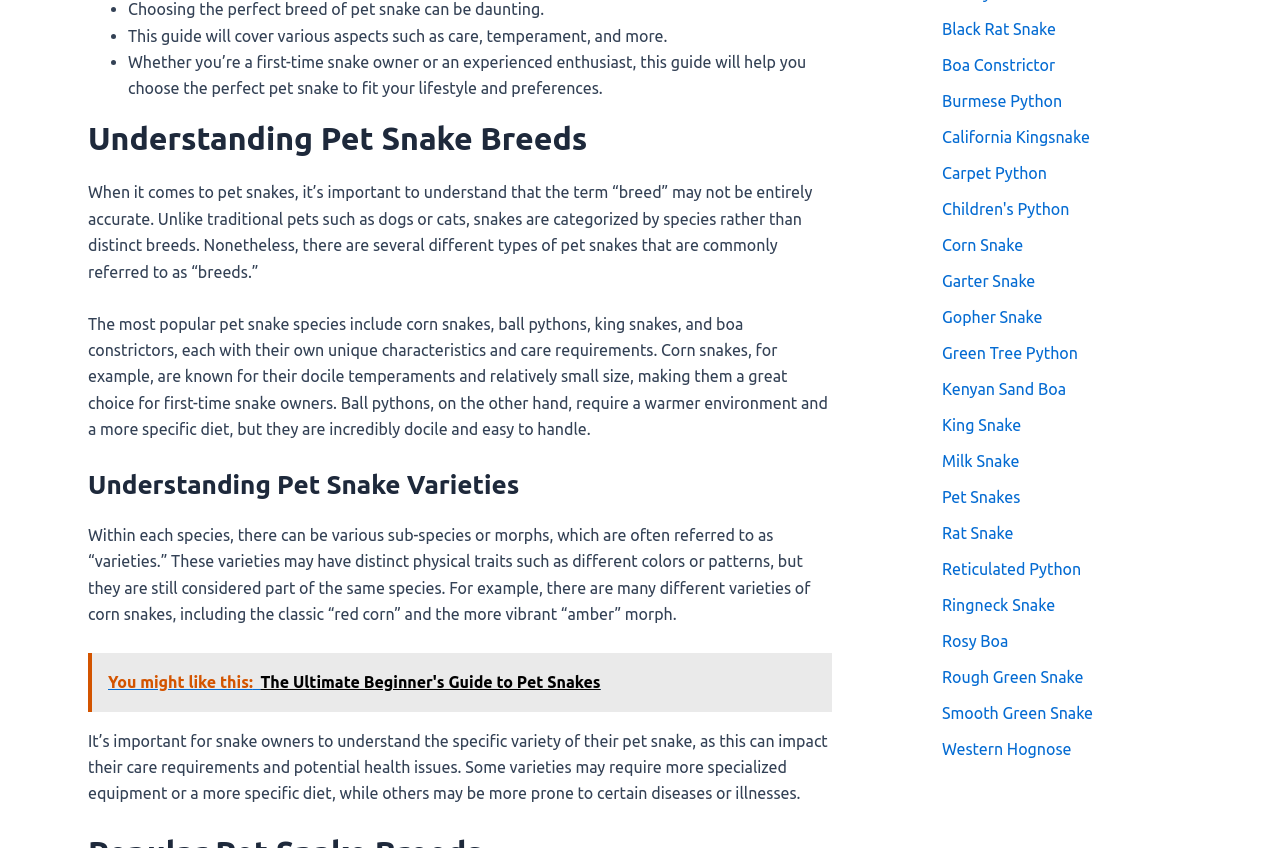What is the difference between a pet snake breed and a pet snake species?
Kindly offer a detailed explanation using the data available in the image.

According to the webpage, pet snakes are categorized by species rather than distinct breeds, unlike traditional pets such as dogs or cats. This means that the term 'breed' is not entirely accurate when referring to pet snakes, and instead, they are classified by their species.